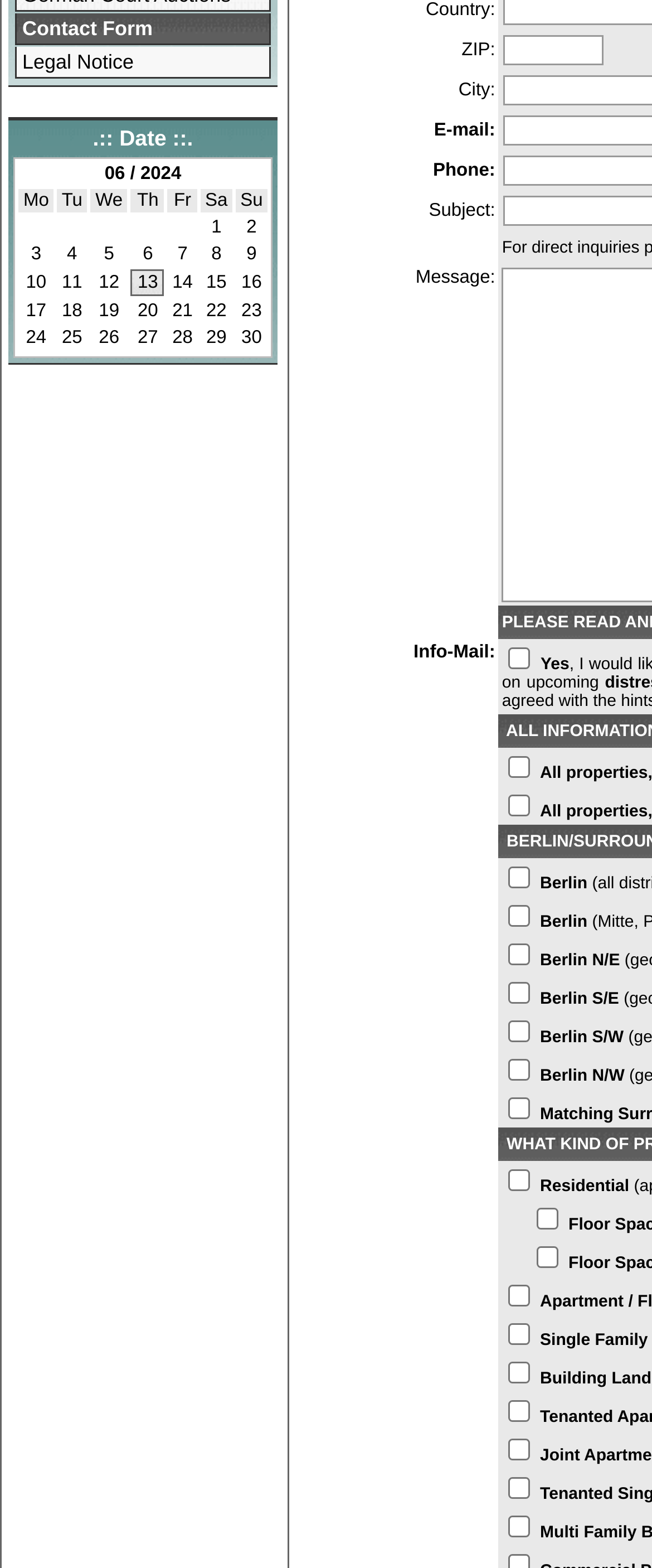Highlight the bounding box of the UI element that corresponds to this description: "Legal Notice".

[0.026, 0.03, 0.413, 0.049]